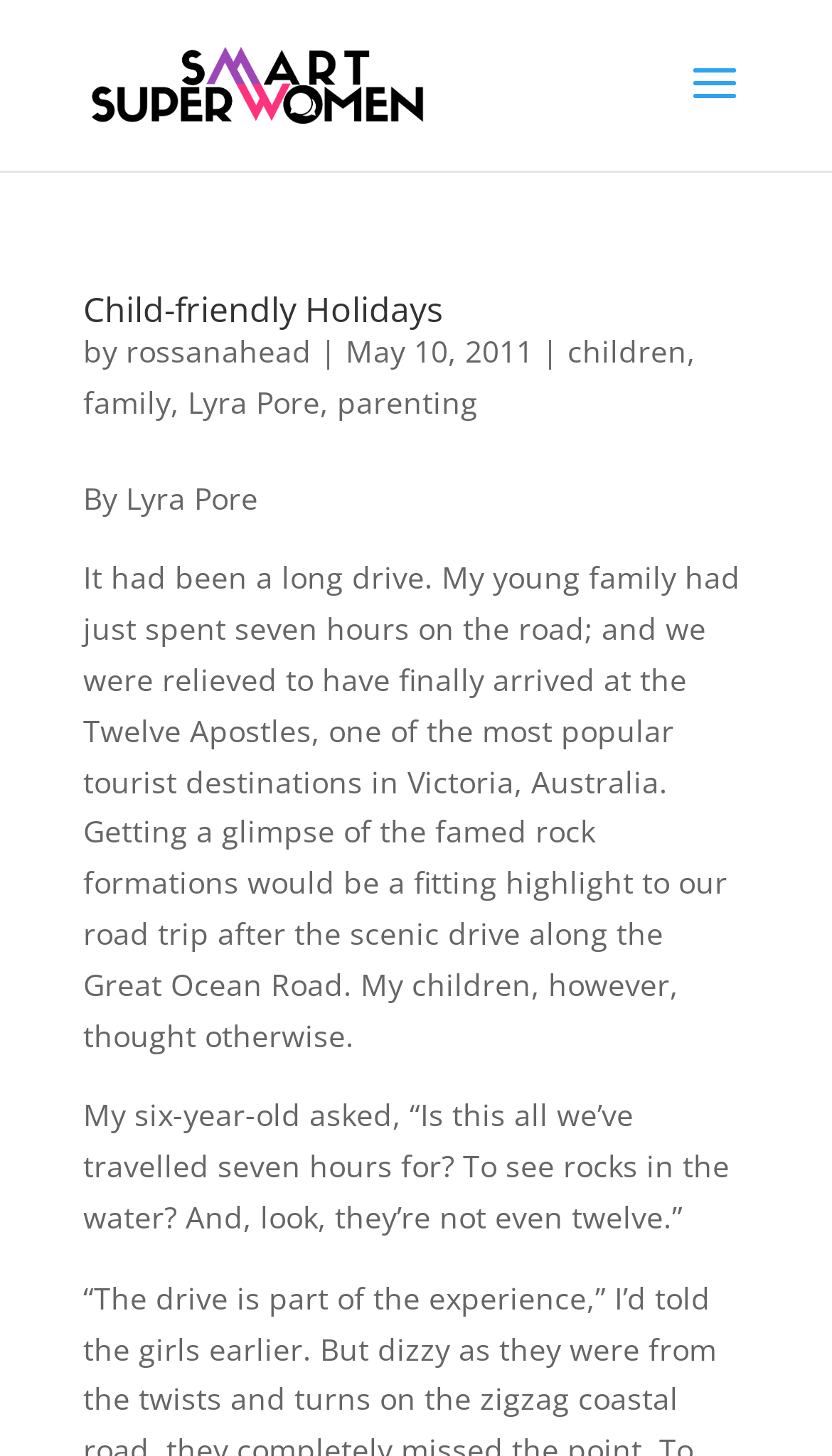What is the main topic of the webpage?
Please provide a single word or phrase as your answer based on the image.

Holidays